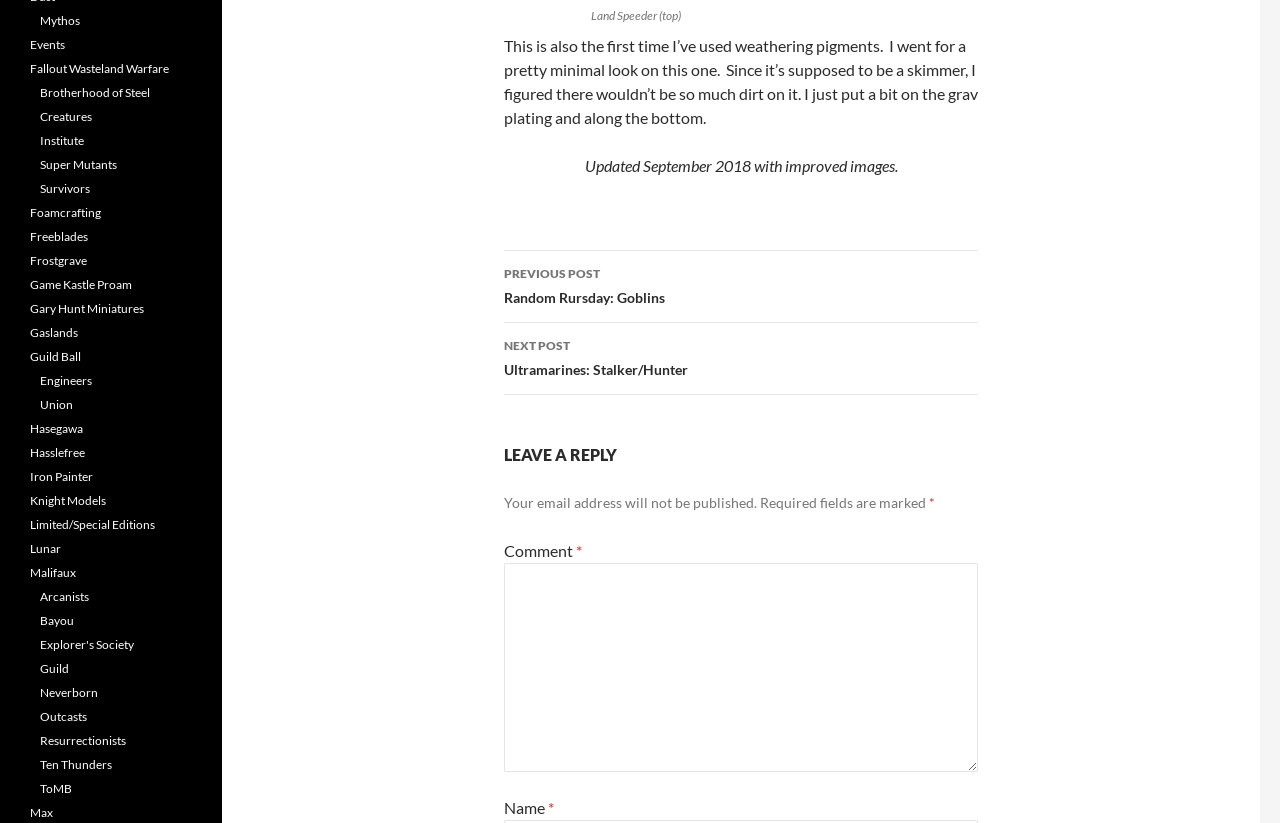What is the label of the required field in the comment section?
Answer briefly with a single word or phrase based on the image.

Name